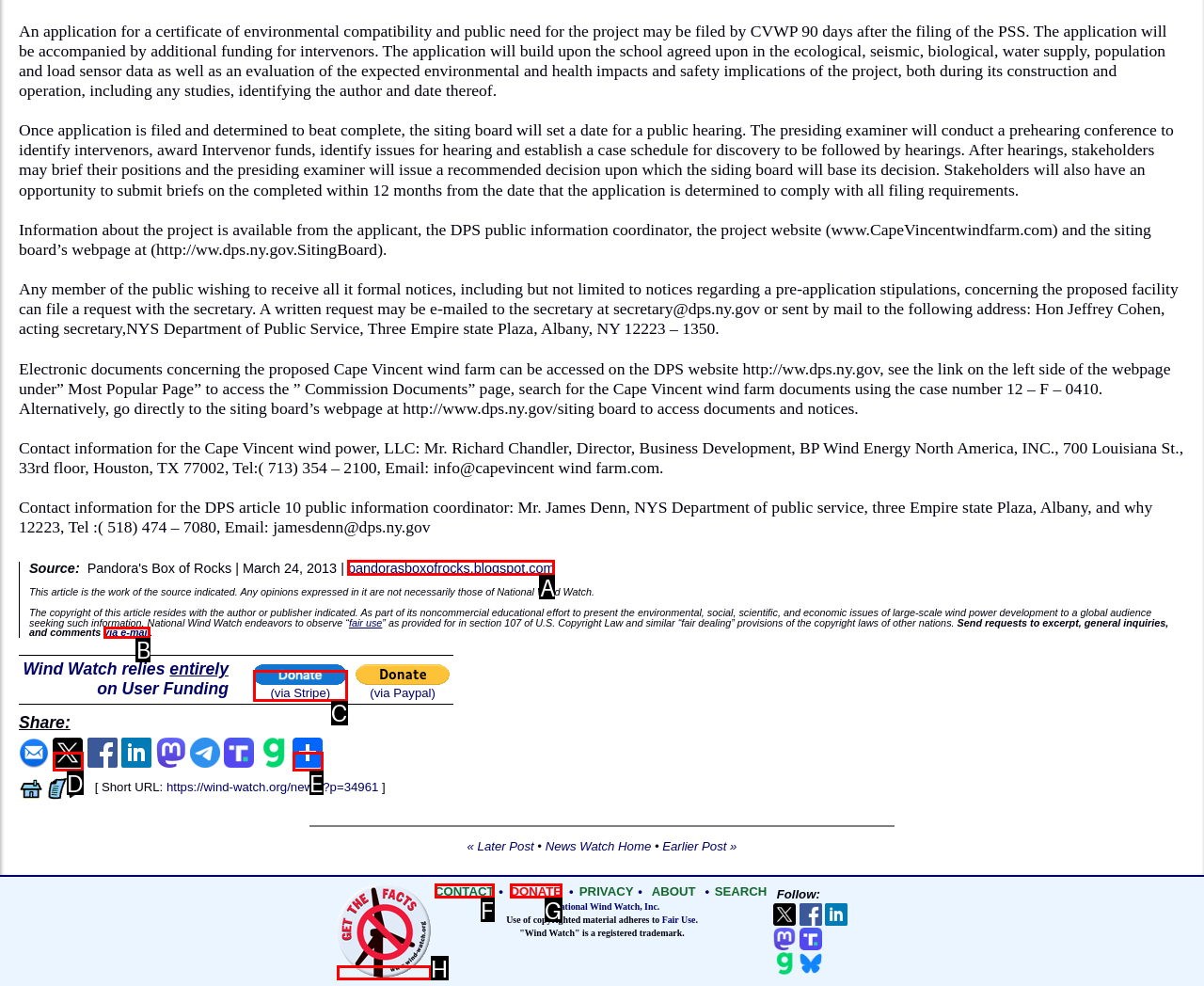From the choices given, find the HTML element that matches this description: (via Stripe). Answer with the letter of the selected option directly.

C